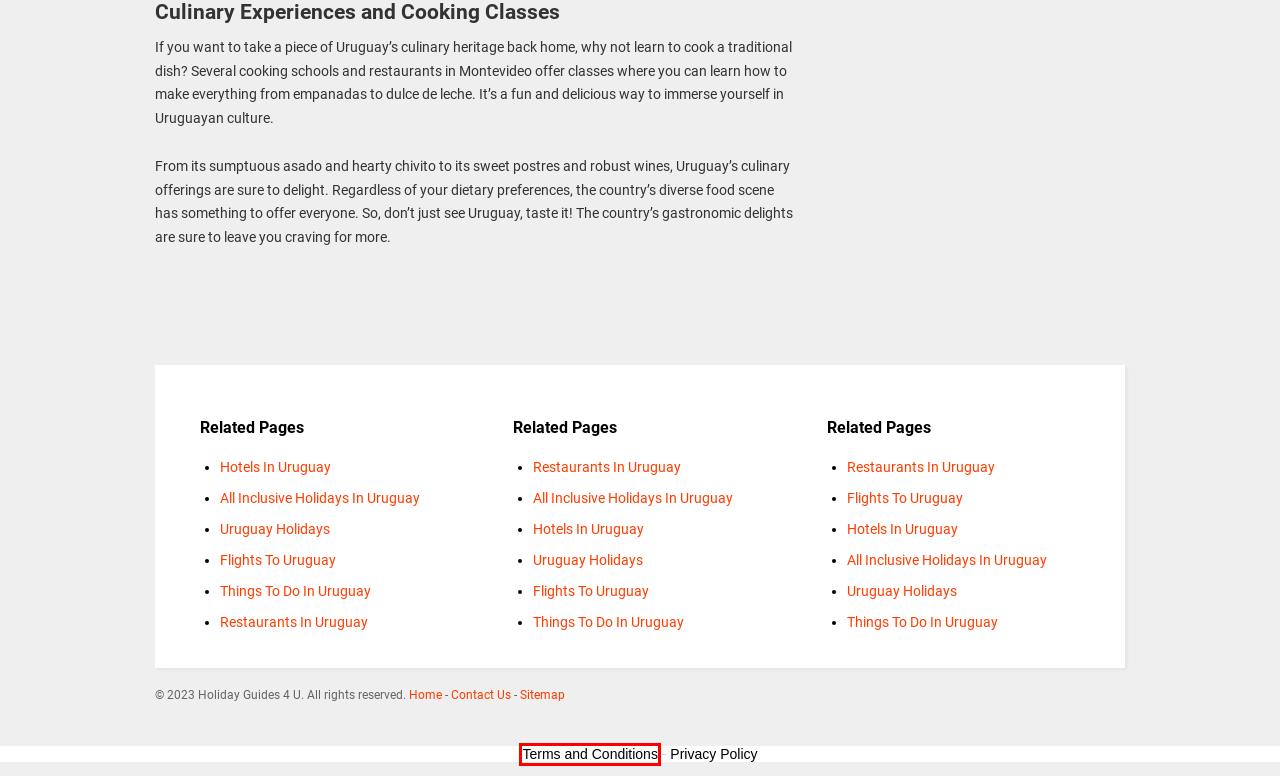Take a look at the provided webpage screenshot featuring a red bounding box around an element. Select the most appropriate webpage description for the page that loads after clicking on the element inside the red bounding box. Here are the candidates:
A. Hotels in Uruguay: A Comprehensive Travel Guide
B. All-Inclusive Holidays In Uruguay: The Ultimate Travel Guide
C. Travel Guide: Things to Do in Uruguay
D. Privacy Policy - Holiday Guides 4 U
E. Contact Us - Holiday Guides 4 U
F. Uruguay Holidays
G. Flights To Uruguay: Your Comprehensive Guide
H. Terms and Conditions - Holiday Guides 4 U

H